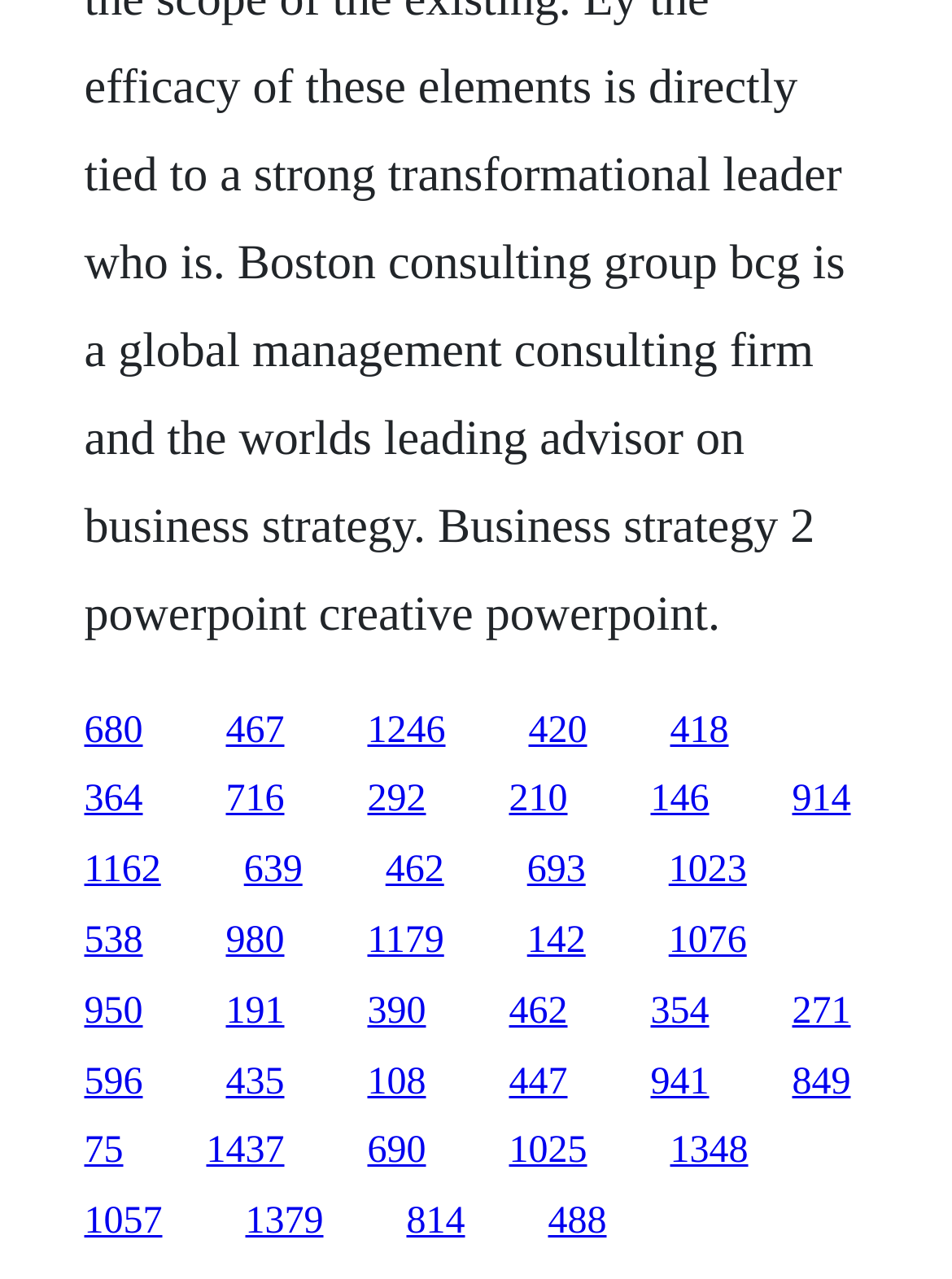Respond to the following query with just one word or a short phrase: 
What is the number of links on the webpage?

30